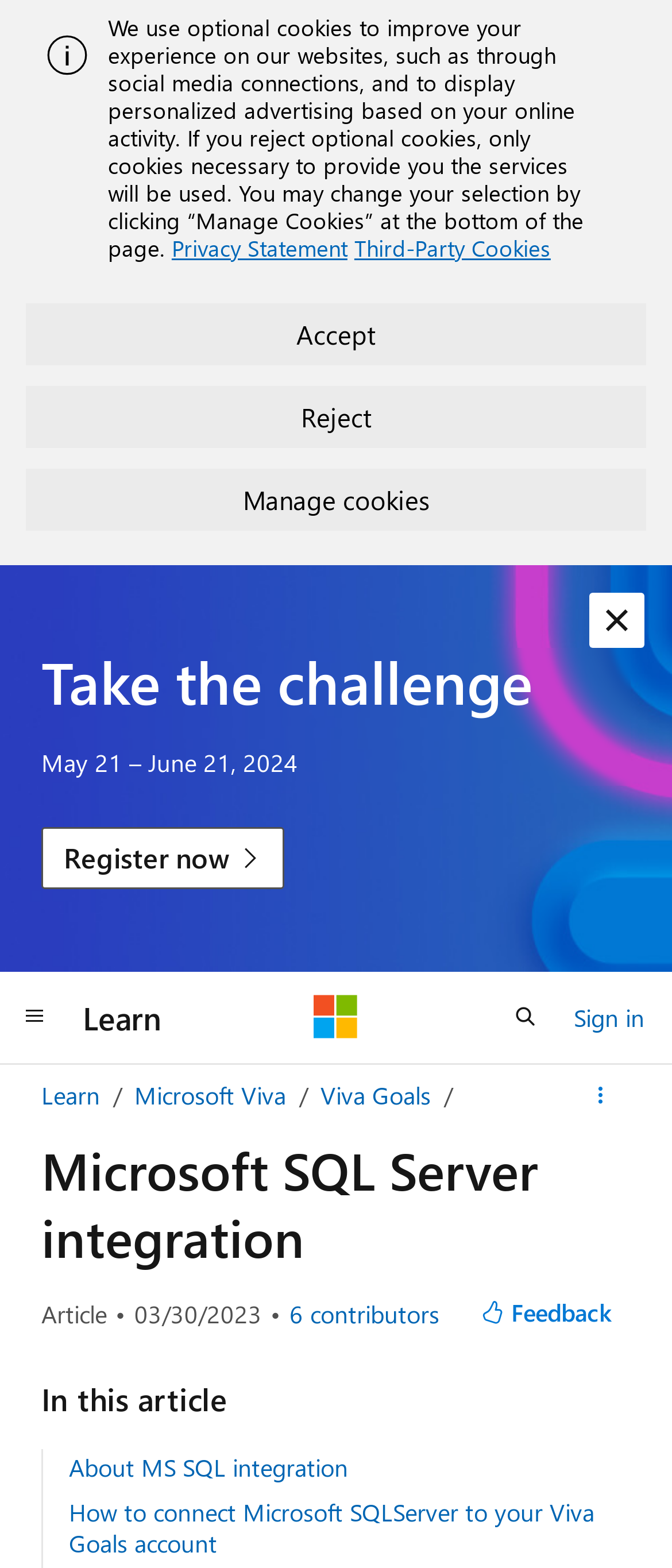Predict the bounding box of the UI element that fits this description: "facebook".

None